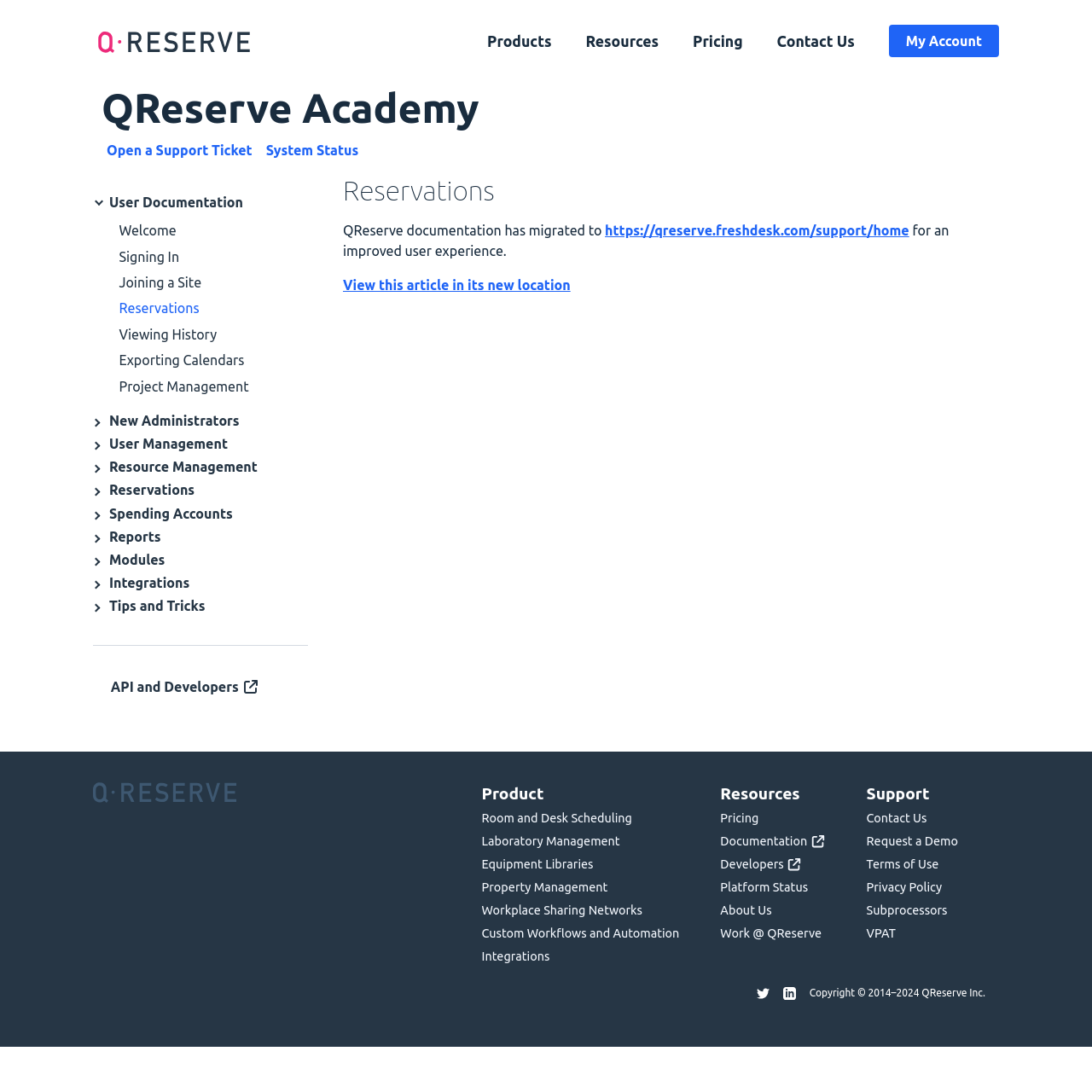Please specify the bounding box coordinates in the format (top-left x, top-left y, bottom-right x, bottom-right y), with all values as floating point numbers between 0 and 1. Identify the bounding box of the UI element described by: Equipment Loaning and Inventory

[0.446, 0.166, 0.703, 0.199]